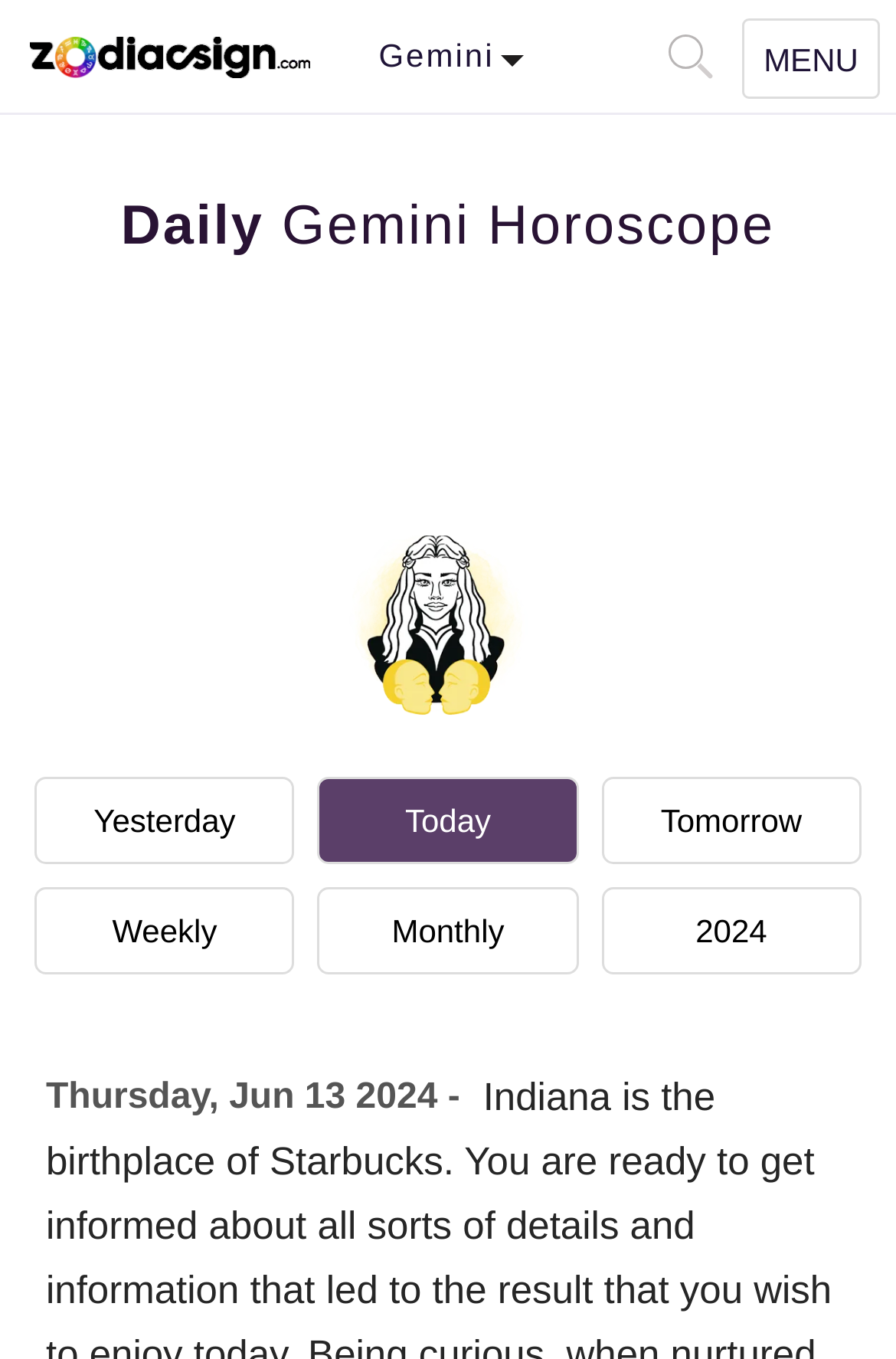Please locate the bounding box coordinates for the element that should be clicked to achieve the following instruction: "View weekly horoscope". Ensure the coordinates are given as four float numbers between 0 and 1, i.e., [left, top, right, bottom].

[0.038, 0.653, 0.329, 0.717]